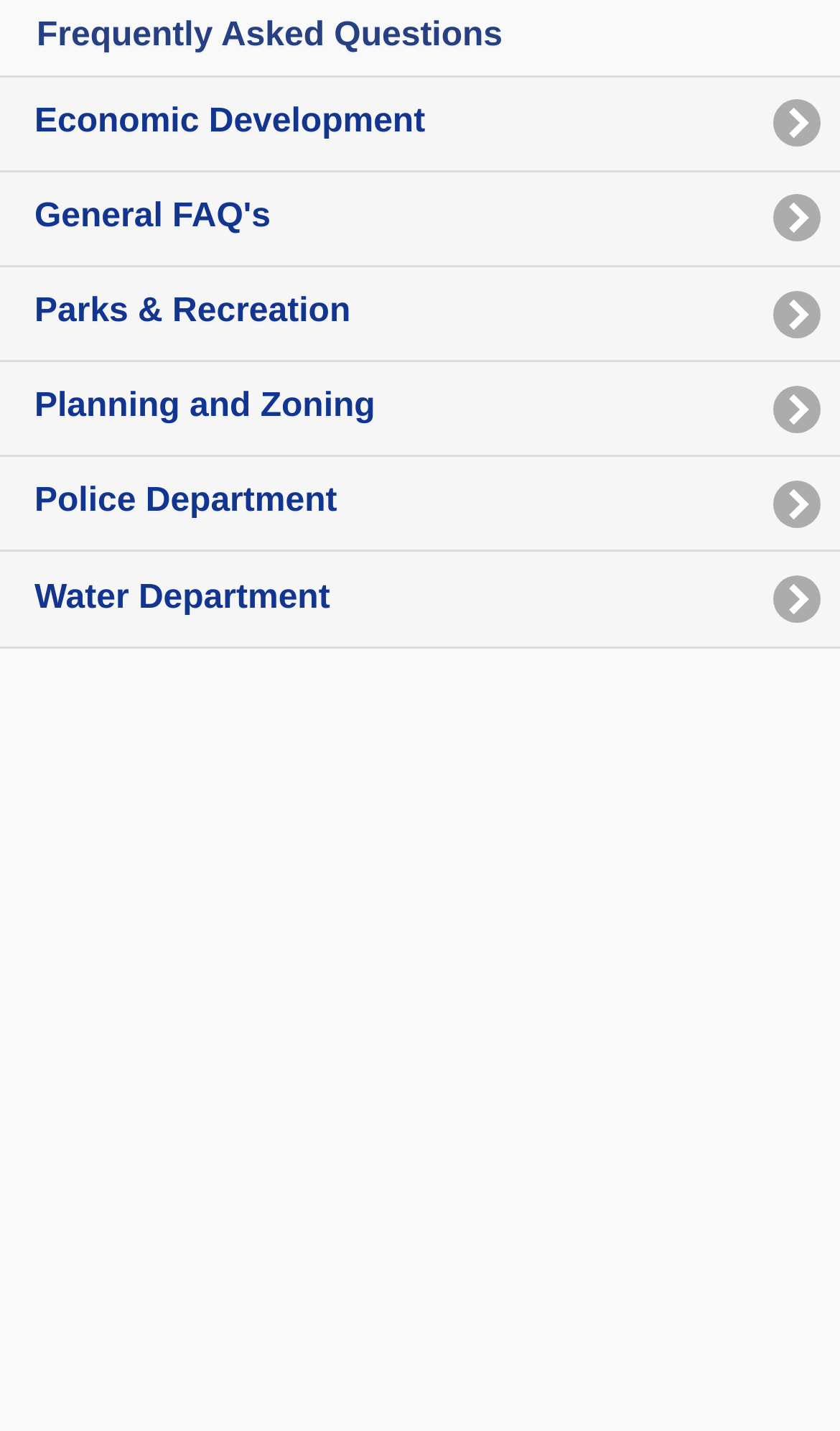What is the second heading on the webpage?
Using the information presented in the image, please offer a detailed response to the question.

By looking at the webpage, I can see that the second heading on the webpage is 'Frequently Asked Questions', which is a subheading under the main title.